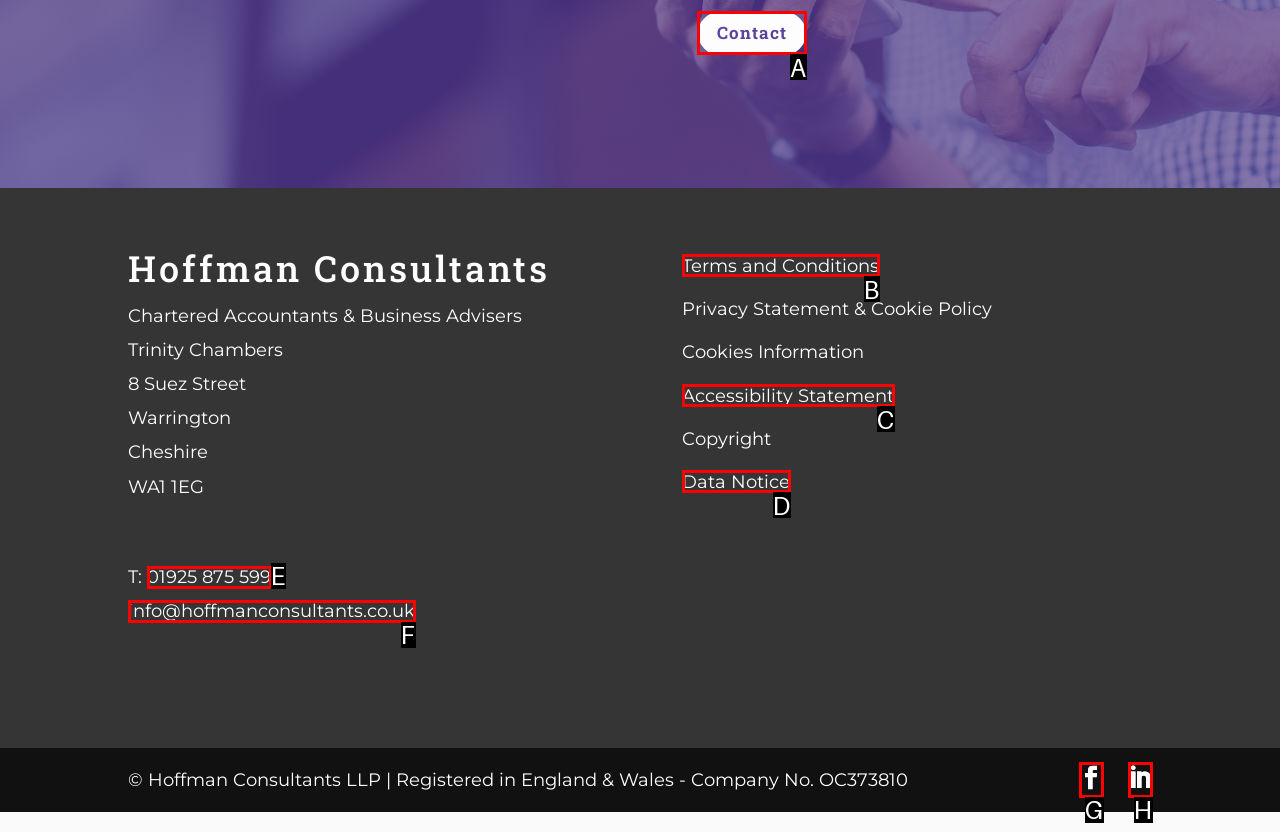Find the option you need to click to complete the following instruction: Click Contact
Answer with the corresponding letter from the choices given directly.

A